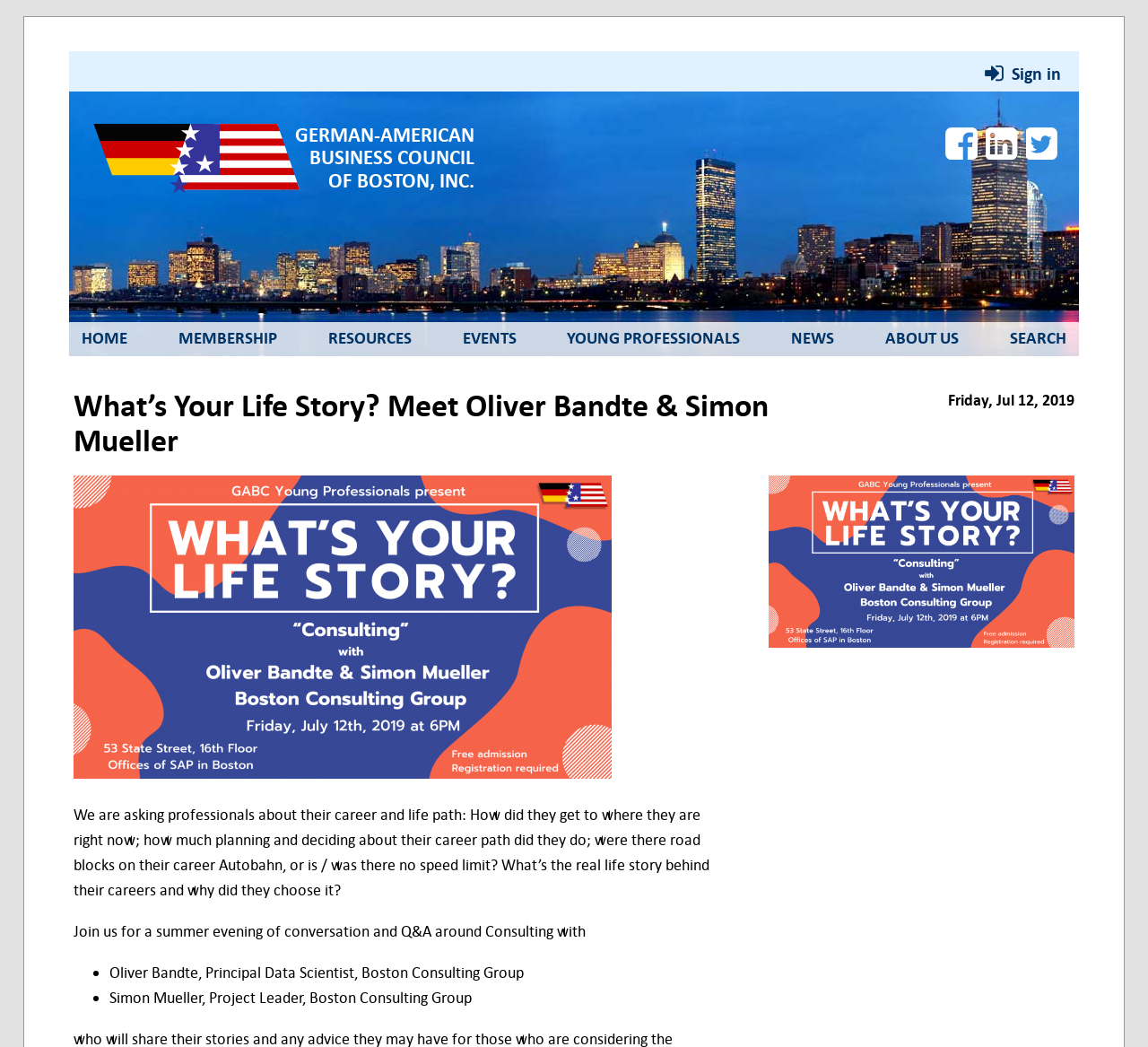Generate an in-depth caption that captures all aspects of the webpage.

The webpage appears to be an event page for a summer evening conversation and Q&A session with Oliver Bandte and Simon Mueller, both from Boston Consulting Group. 

At the top right corner, there are links to sign in, Facebook, LinkedIn, and Twitter. Below these links, there is a header with the organization's name, GERMAN-AMERICAN BUSINESS COUNCIL OF BOSTON, INC. 

On the top left side, there is a navigation menu with links to HOME, MEMBERSHIP, RESOURCES, EVENTS, YOUNG PROFESSIONALS, NEWS, ABOUT US, and SEARCH. 

The main content of the page is a heading that reads "What’s Your Life Story? Meet Oliver Bandte & Simon Mueller". Below this heading, there is a date, Friday, Jul 12, 2019. 

The main text of the page describes the event, asking professionals about their career and life path, and how they got to where they are. It also mentions the Q&A session around Consulting with Oliver Bandte and Simon Mueller. 

Below the main text, there is a list with two items, each marked with a bullet point. The list items are the names and titles of the two speakers, Oliver Bandte, Principal Data Scientist, and Simon Mueller, Project Leader, both from Boston Consulting Group.